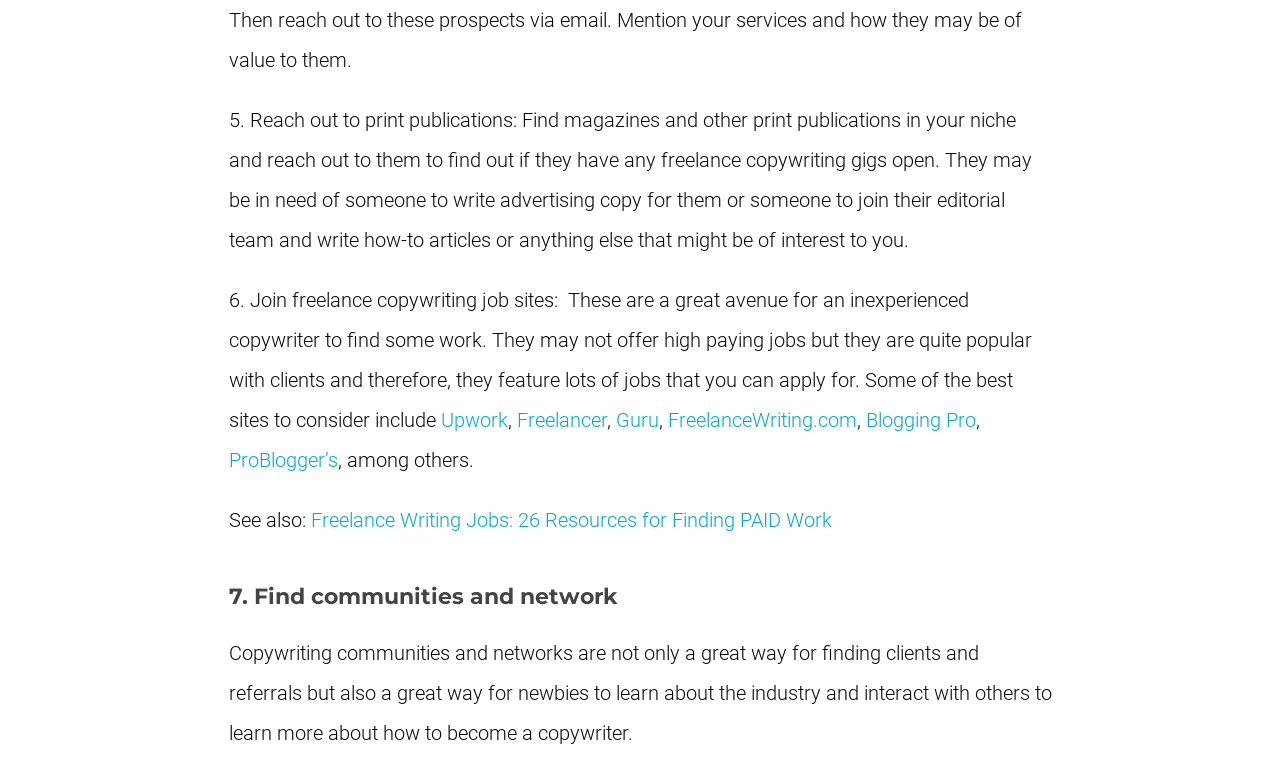Give a one-word or short phrase answer to this question: 
How many freelance copywriting job sites are mentioned?

6